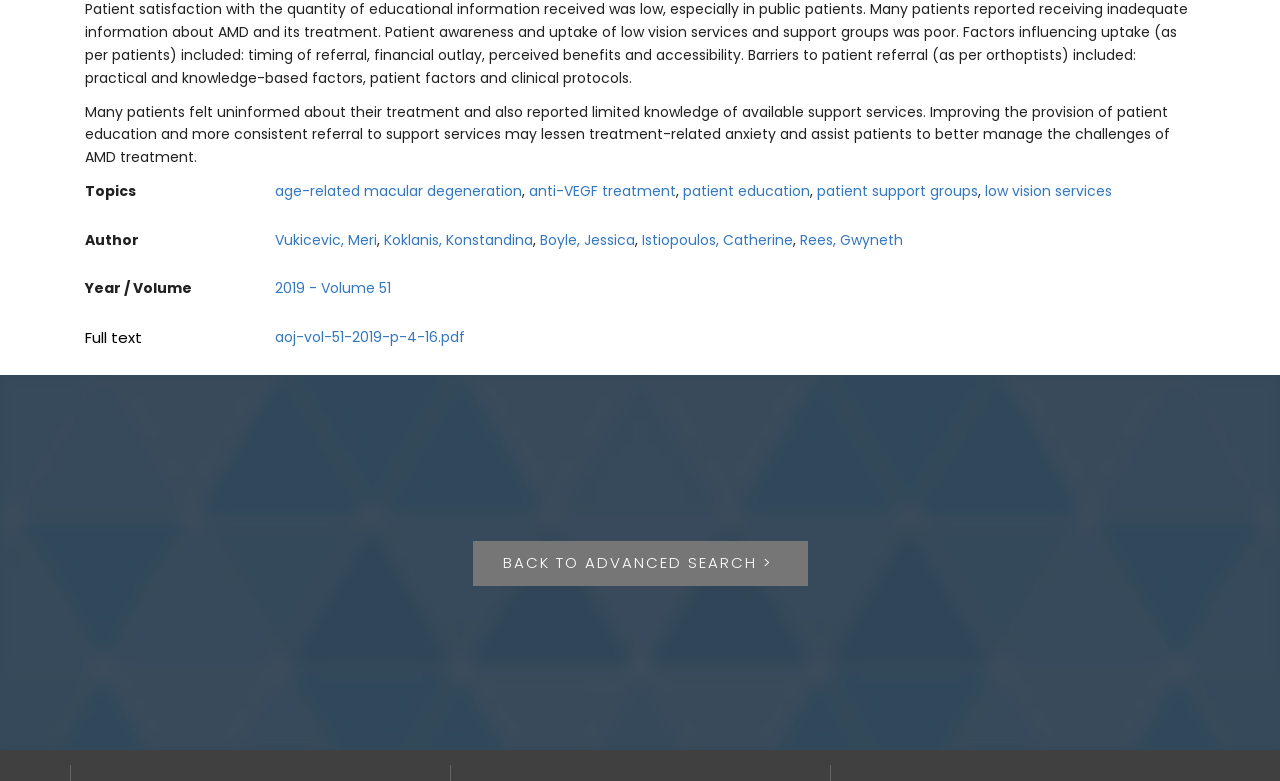Using the element description Vukicevic, Meri, predict the bounding box coordinates for the UI element. Provide the coordinates in (top-left x, top-left y, bottom-right x, bottom-right y) format with values ranging from 0 to 1.

[0.215, 0.294, 0.295, 0.32]